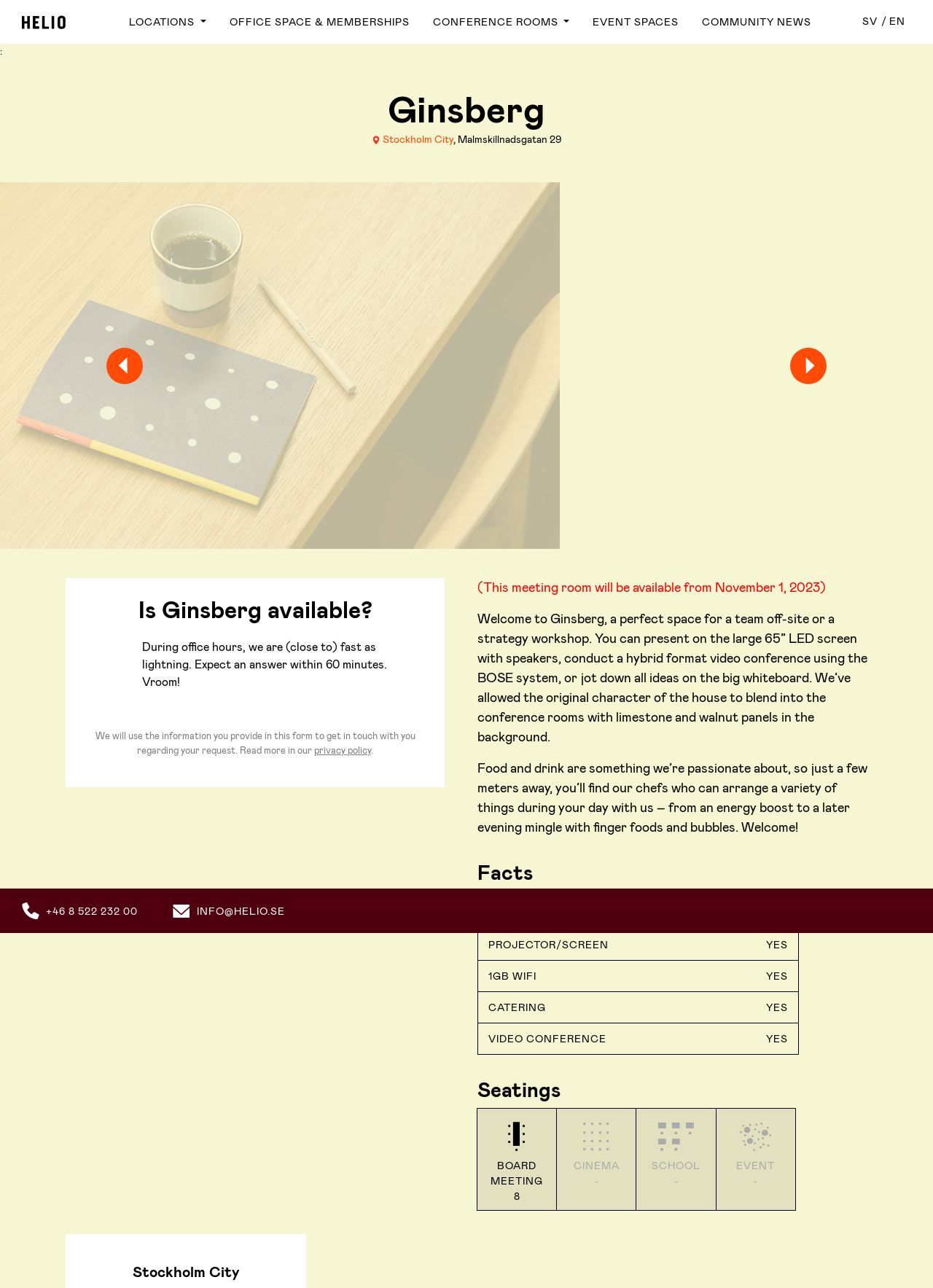Find the bounding box coordinates for the element described here: "Office Space & Memberships".

[0.233, 0.005, 0.451, 0.029]